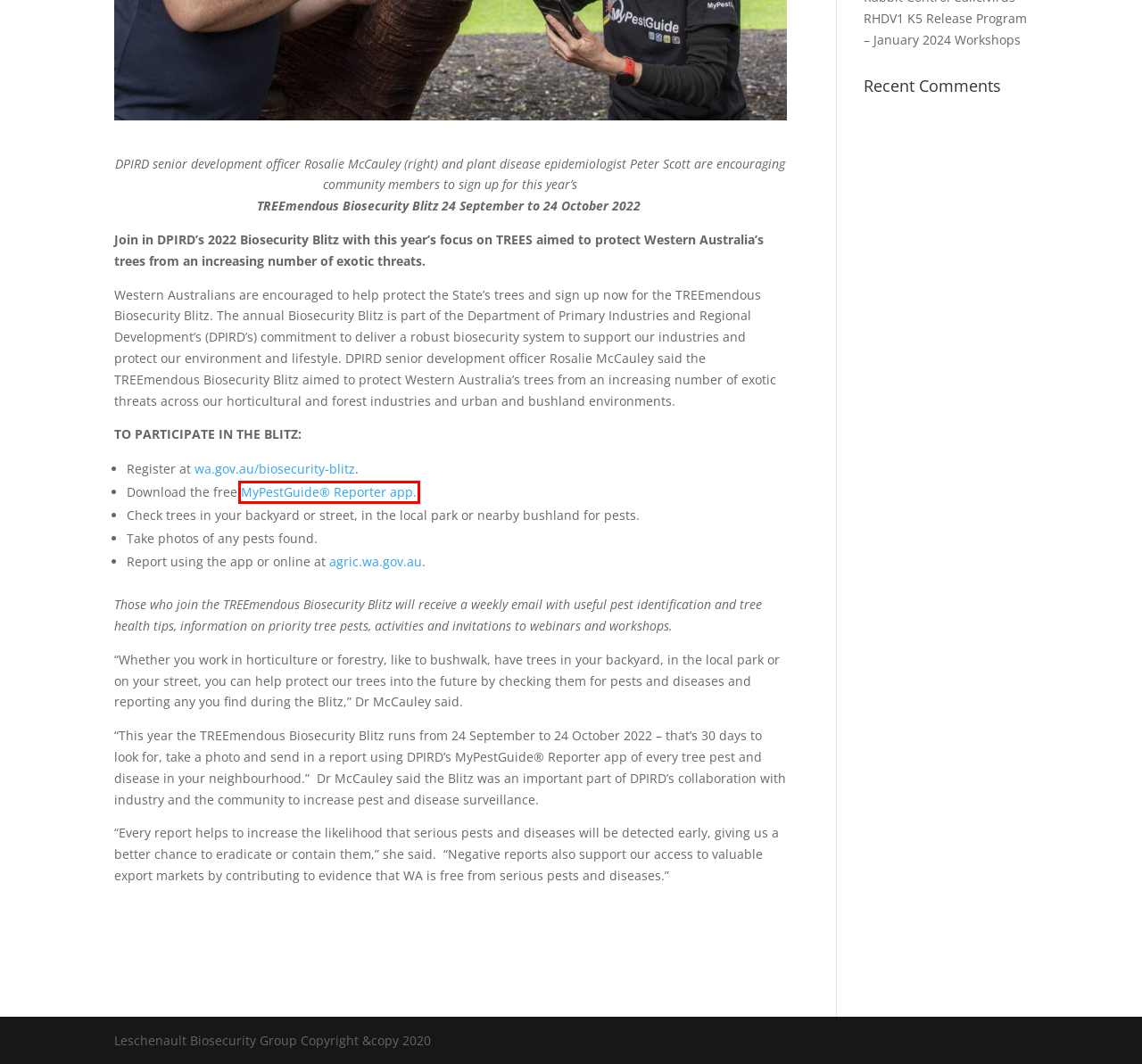You are given a webpage screenshot where a red bounding box highlights an element. Determine the most fitting webpage description for the new page that loads after clicking the element within the red bounding box. Here are the candidates:
A. Leschenault Biosecurity | Your land your future
B. MyPestGuide
C. Biosecurity Blitz | Agriculture and Food
D. Cleavers…Vigilance Required to Stop the Spread | Leschenault Biosecurity
E. Membership | Leschenault Biosecurity
F. MyPestGuide Reporter | Agriculture and Food
G. admin | Leschenault Biosecurity
H. Bunbury-area Residents – Please Be On LOOKOUT for European wasps | Leschenault Biosecurity

F